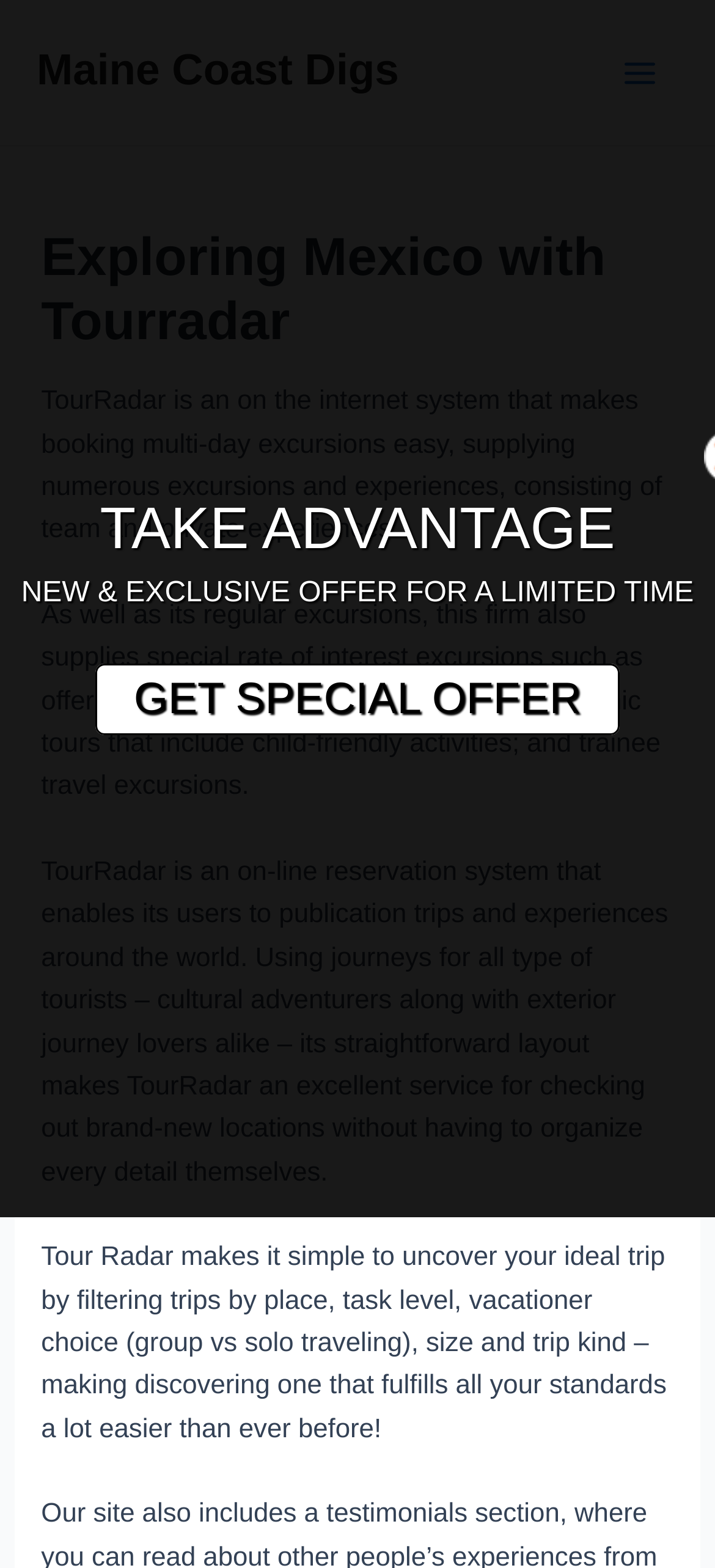Provide a thorough and detailed response to the question by examining the image: 
What is the current offer on the webpage?

The webpage displays a prominent message 'NEW & EXCLUSIVE OFFER FOR A LIMITED TIME' and a link to 'GET SPECIAL OFFER', indicating that there is a limited-time special offer available.